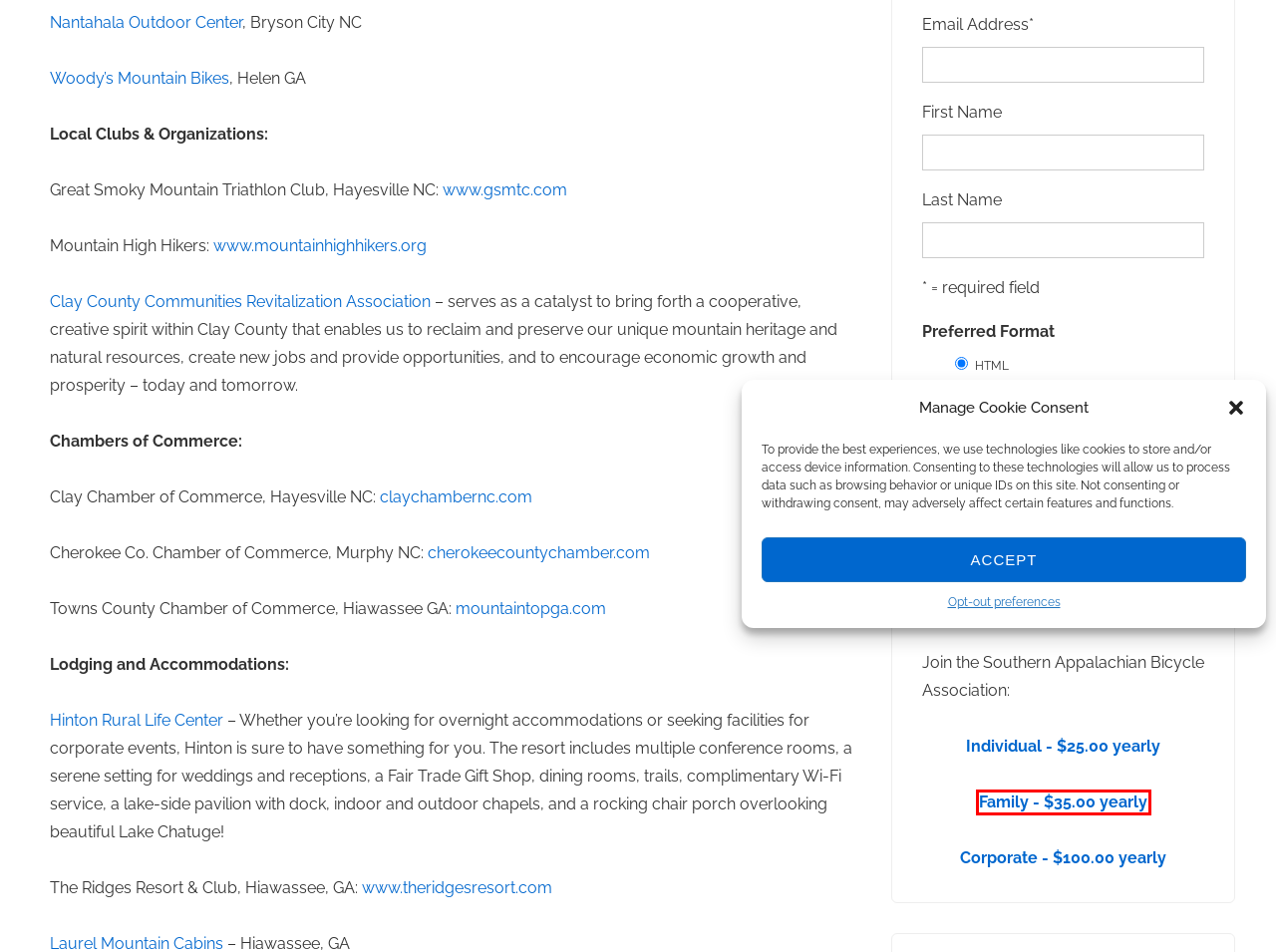Consider the screenshot of a webpage with a red bounding box and select the webpage description that best describes the new page that appears after clicking the element inside the red box. Here are the candidates:
A. Welcome - Hinton Center
B. Homepage - Clay County Chamber of Commerce
C. Marketing, Automation & Email Platform | Mailchimp
D. Log in to your PayPal account
E. Upcoming Meetings Archives - The Southern Appalachian Bicycle Association
F. Mountain High Hikers - Hiking - Blairsville, Georgia
G. Woody's Mountain Bikes | Helen, Georgia | 706.878.3715
H. Home | CCCRA-NC

D